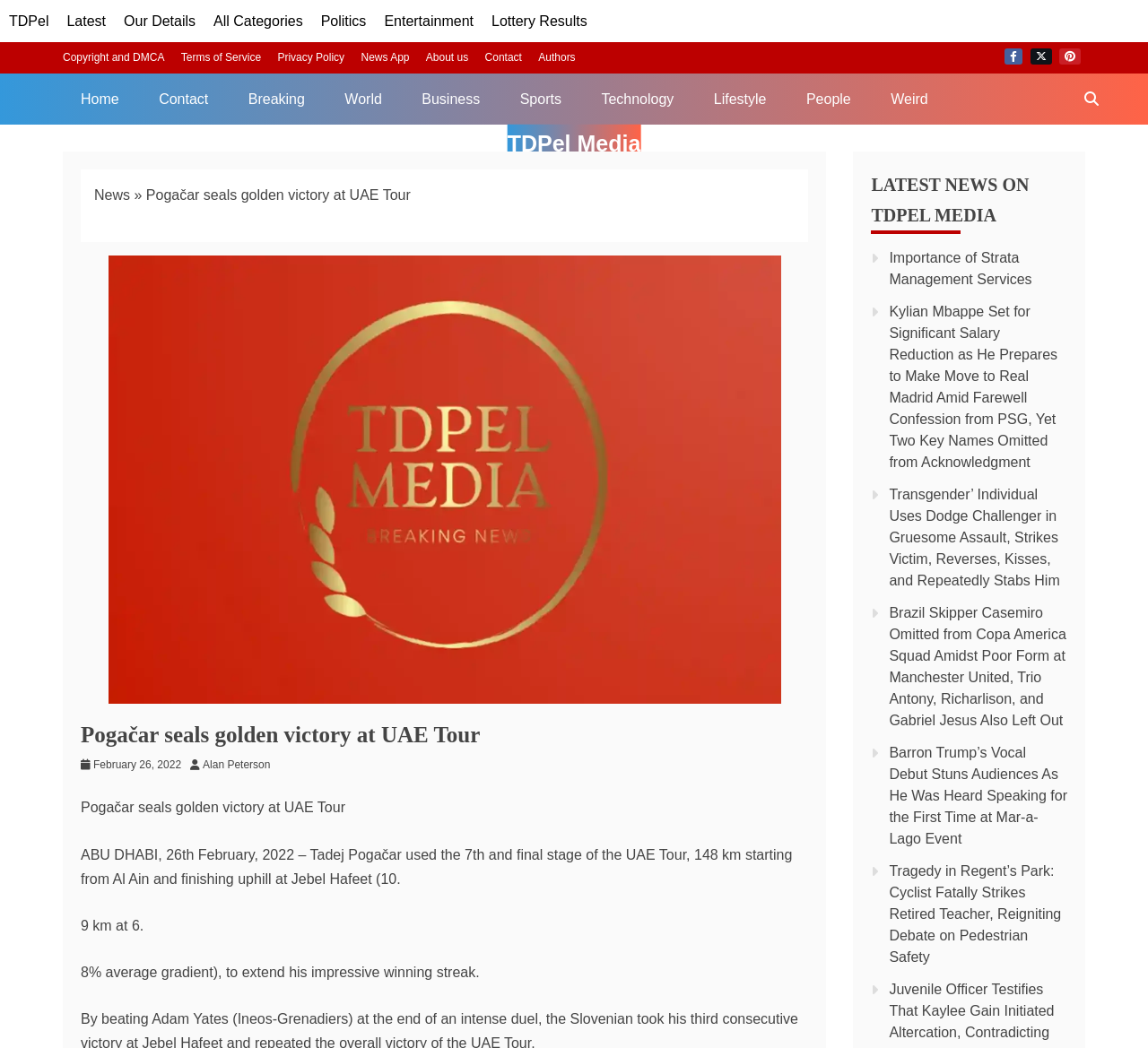What is the name of the cyclist who won the UAE Tour?
Kindly offer a comprehensive and detailed response to the question.

I found the answer by looking at the main article section of the webpage, where it says 'Pogačar seals golden victory at UAE Tour'. Then, I read the article and found the name of the cyclist who won the UAE Tour, which is Tadej Pogačar.